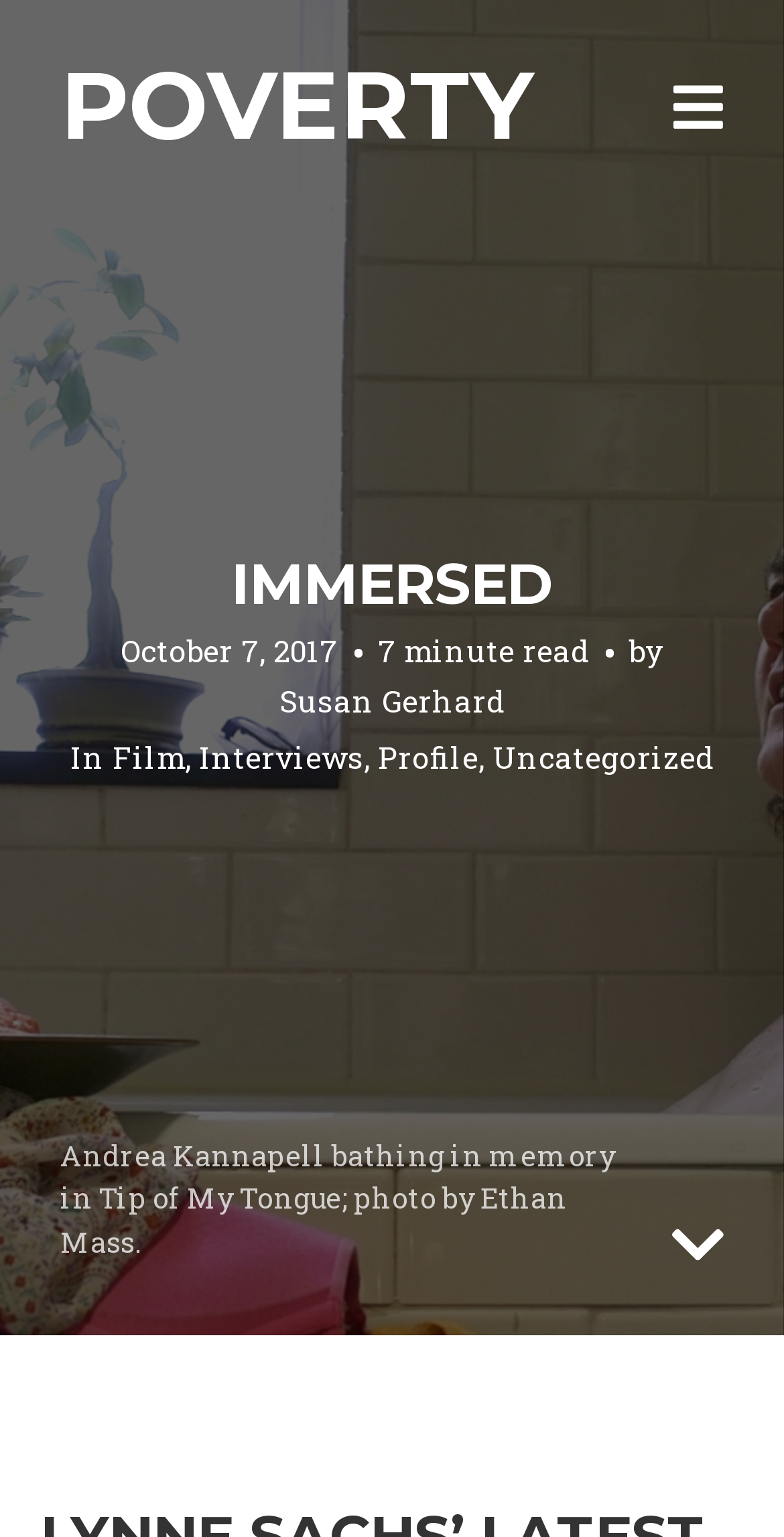Please find the bounding box for the UI element described by: "October 7, 2017October 8, 2017".

[0.154, 0.41, 0.431, 0.436]